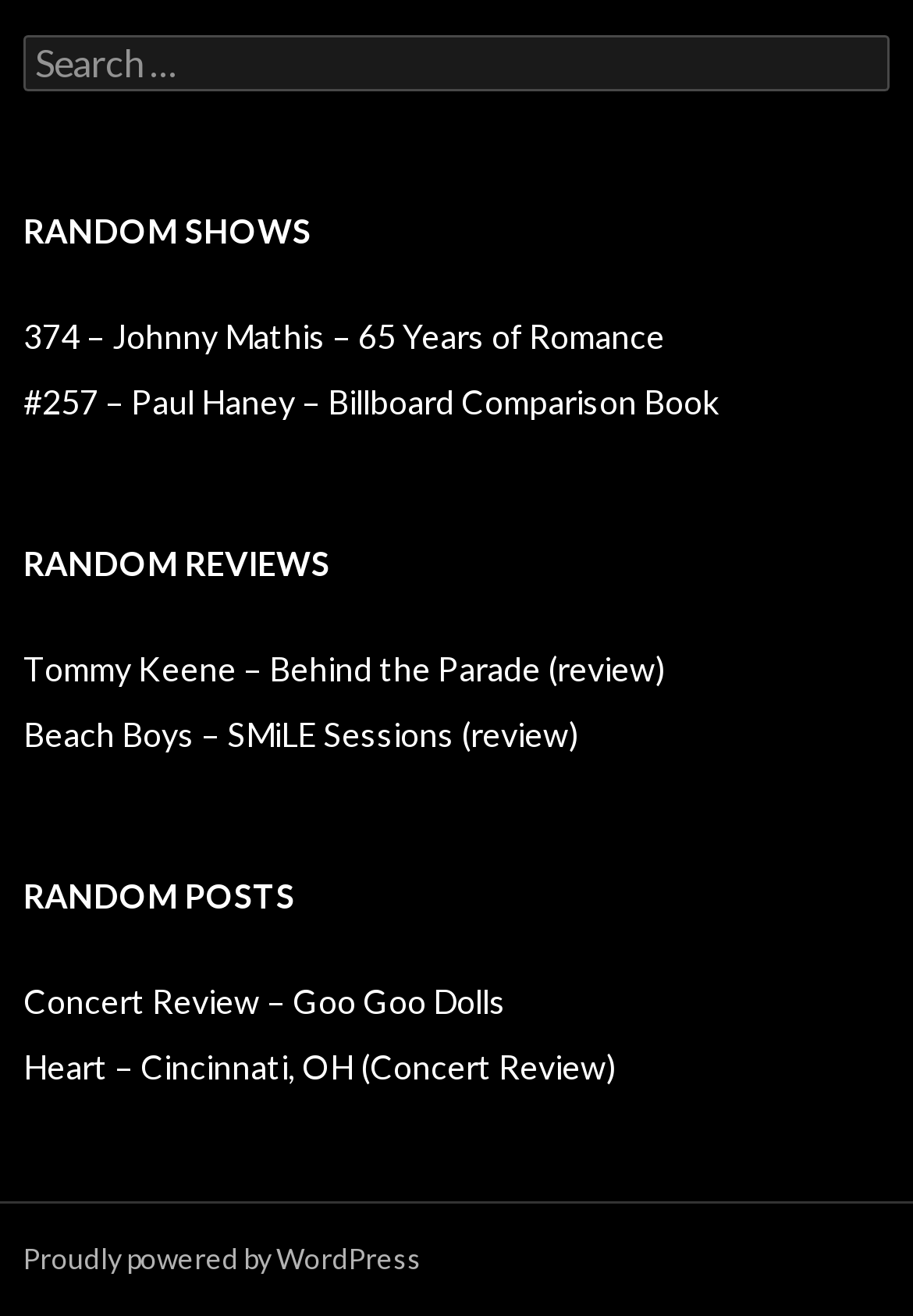How many random shows are listed?
Give a detailed and exhaustive answer to the question.

There is only one link under the 'RANDOM SHOWS' heading, which is '374 – Johnny Mathis – 65 Years of Romance'. This implies that there is only one random show listed on the webpage.